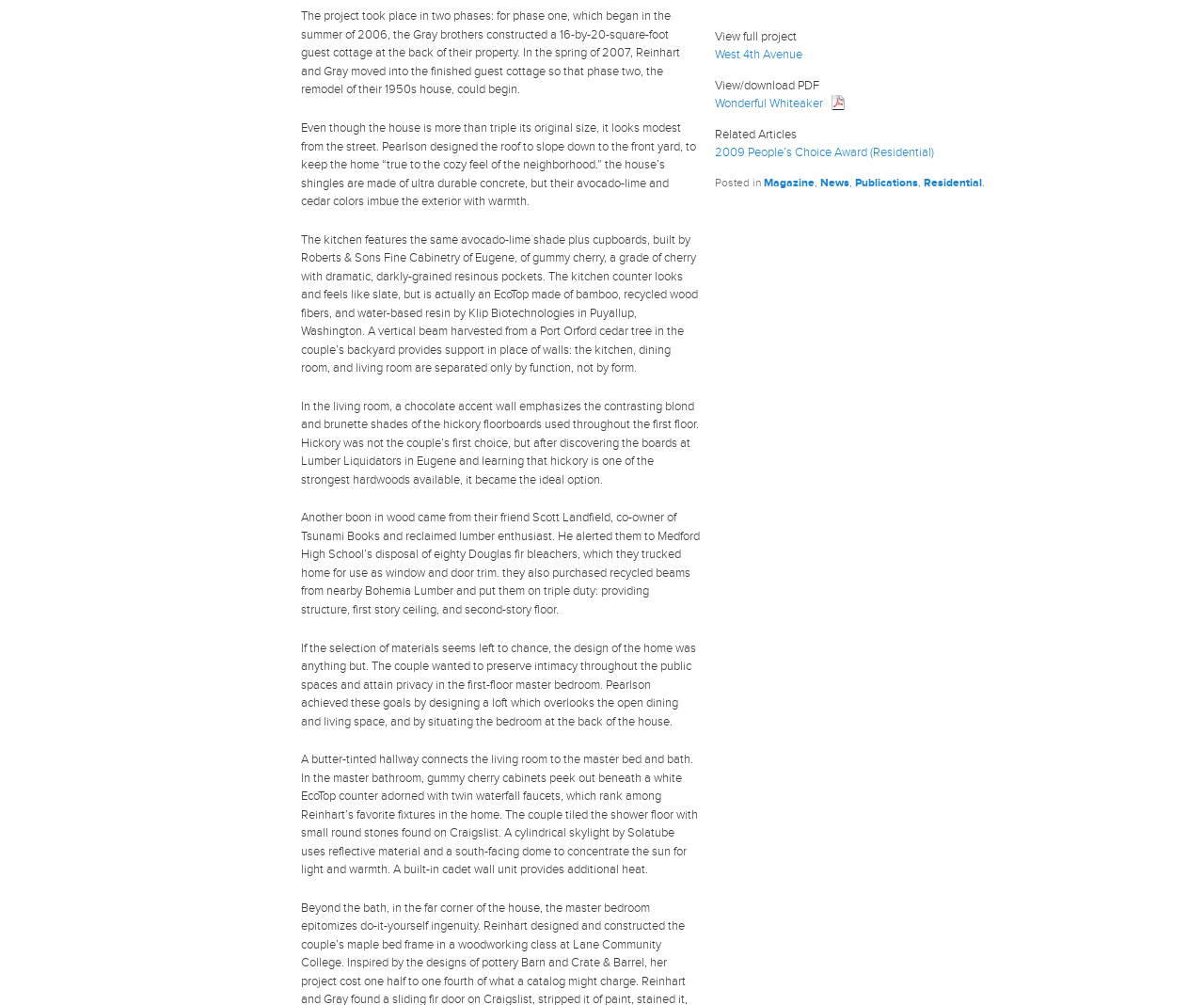Using the provided description: "Residential", find the bounding box coordinates of the corresponding UI element. The output should be four float numbers between 0 and 1, in the format [left, top, right, bottom].

[0.767, 0.175, 0.816, 0.189]